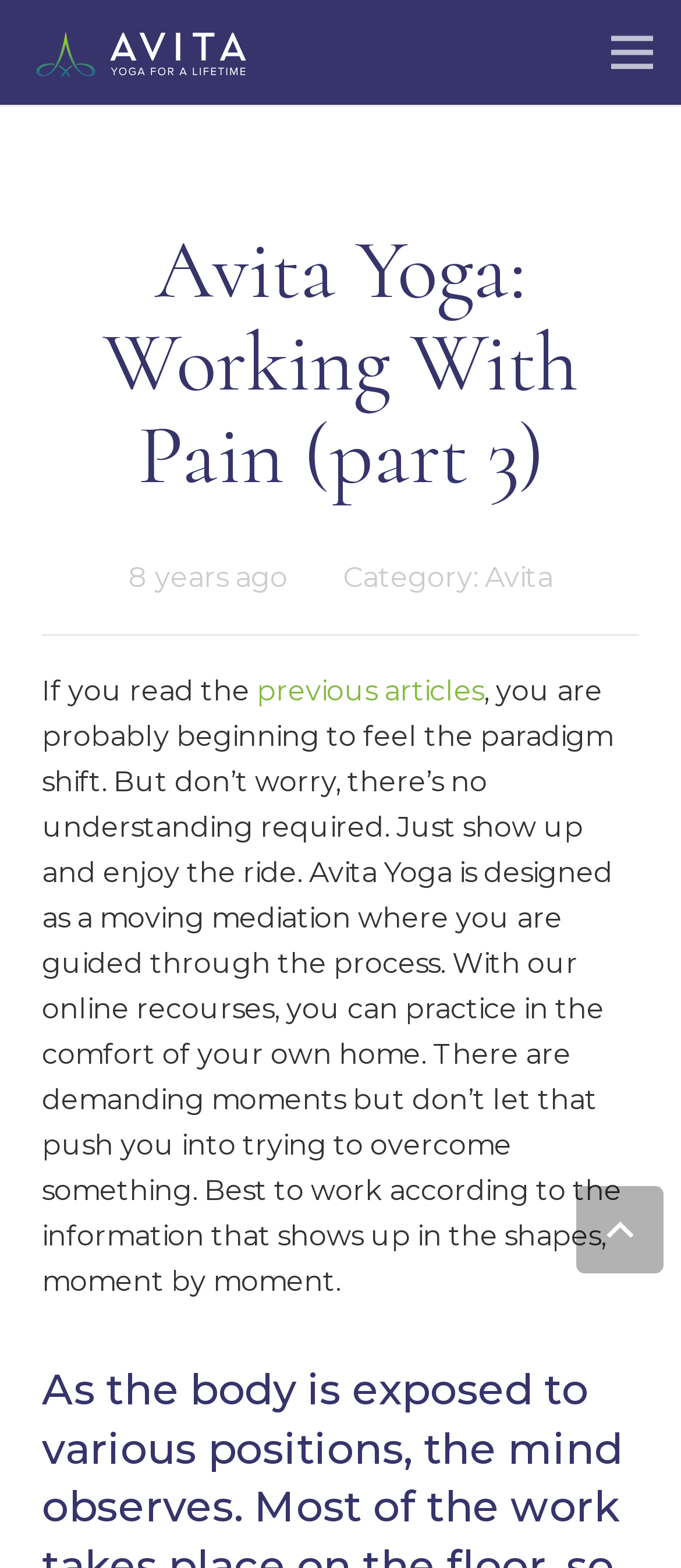Provide a single word or phrase answer to the question: 
What is the purpose of Avita Yoga?

Moving meditation